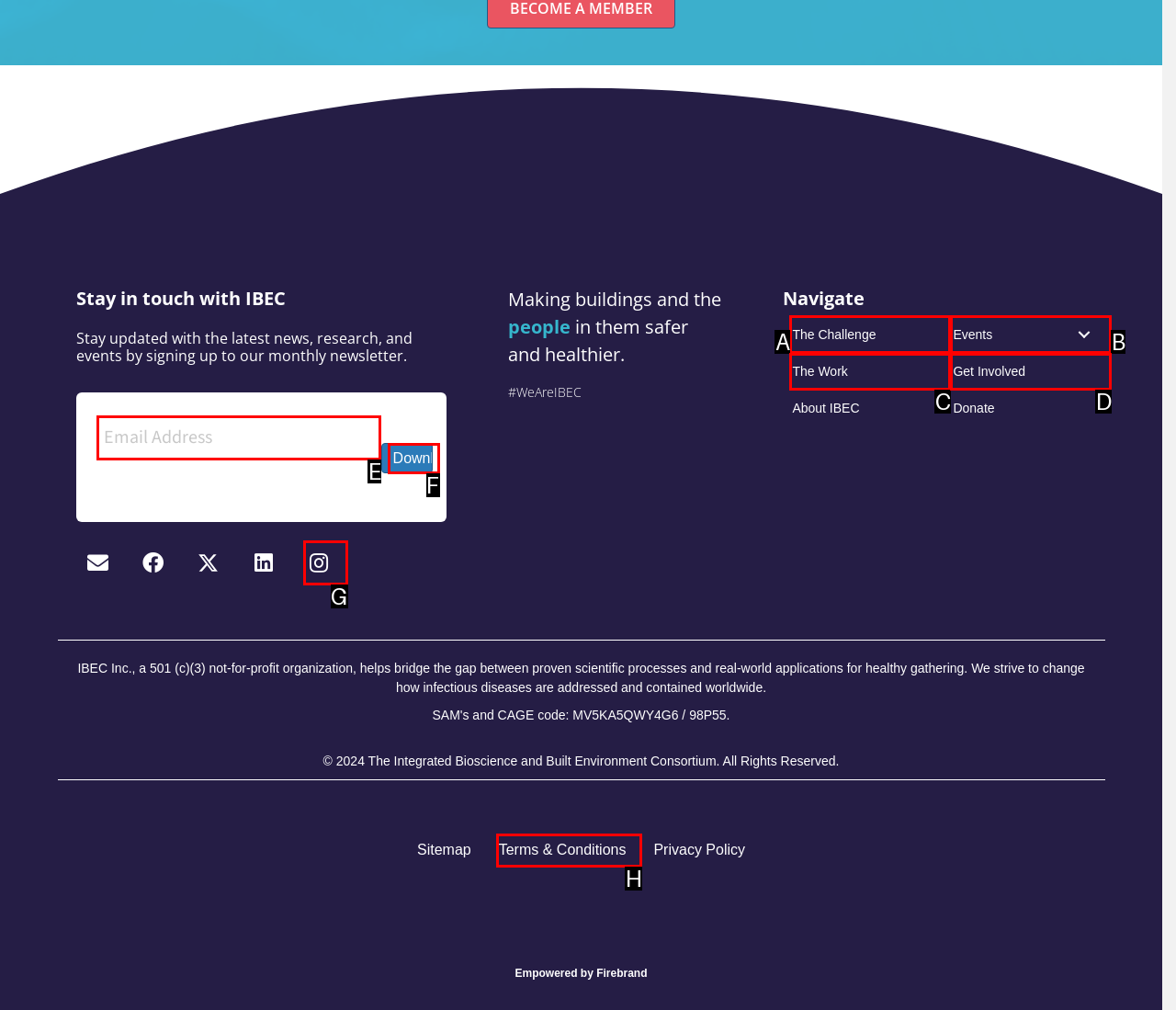Based on the description: The Work, select the HTML element that best fits. Reply with the letter of the correct choice from the options given.

C